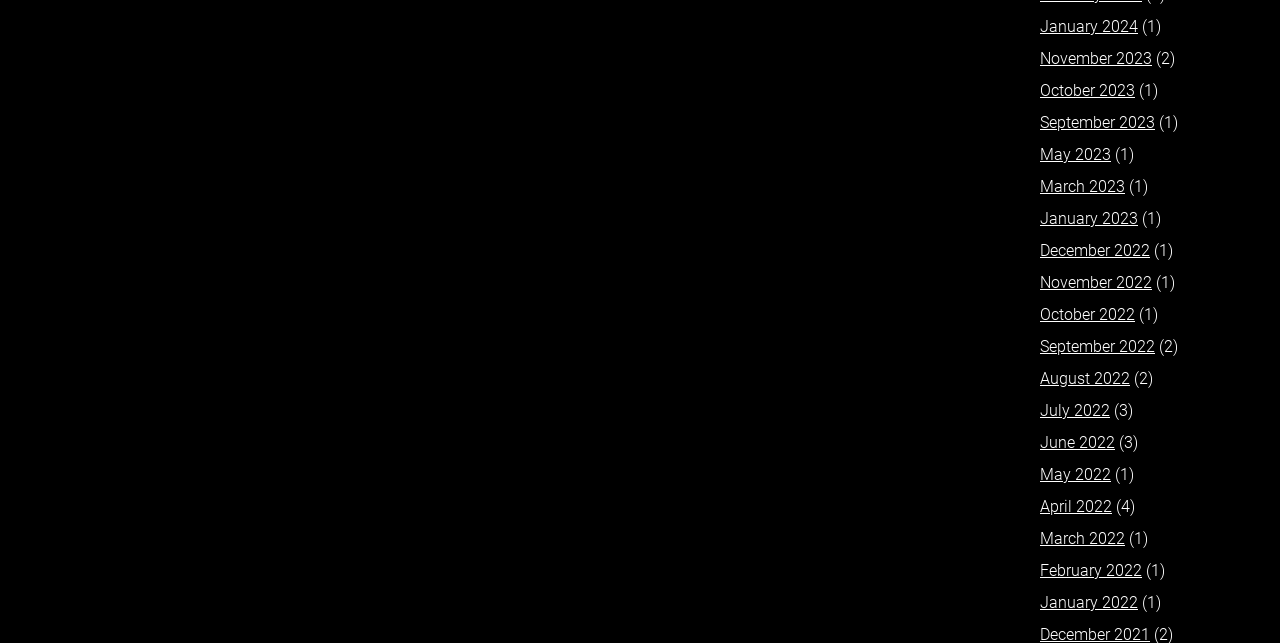Identify the bounding box coordinates of the section to be clicked to complete the task described by the following instruction: "Access January 2022". The coordinates should be four float numbers between 0 and 1, formatted as [left, top, right, bottom].

[0.812, 0.923, 0.889, 0.952]